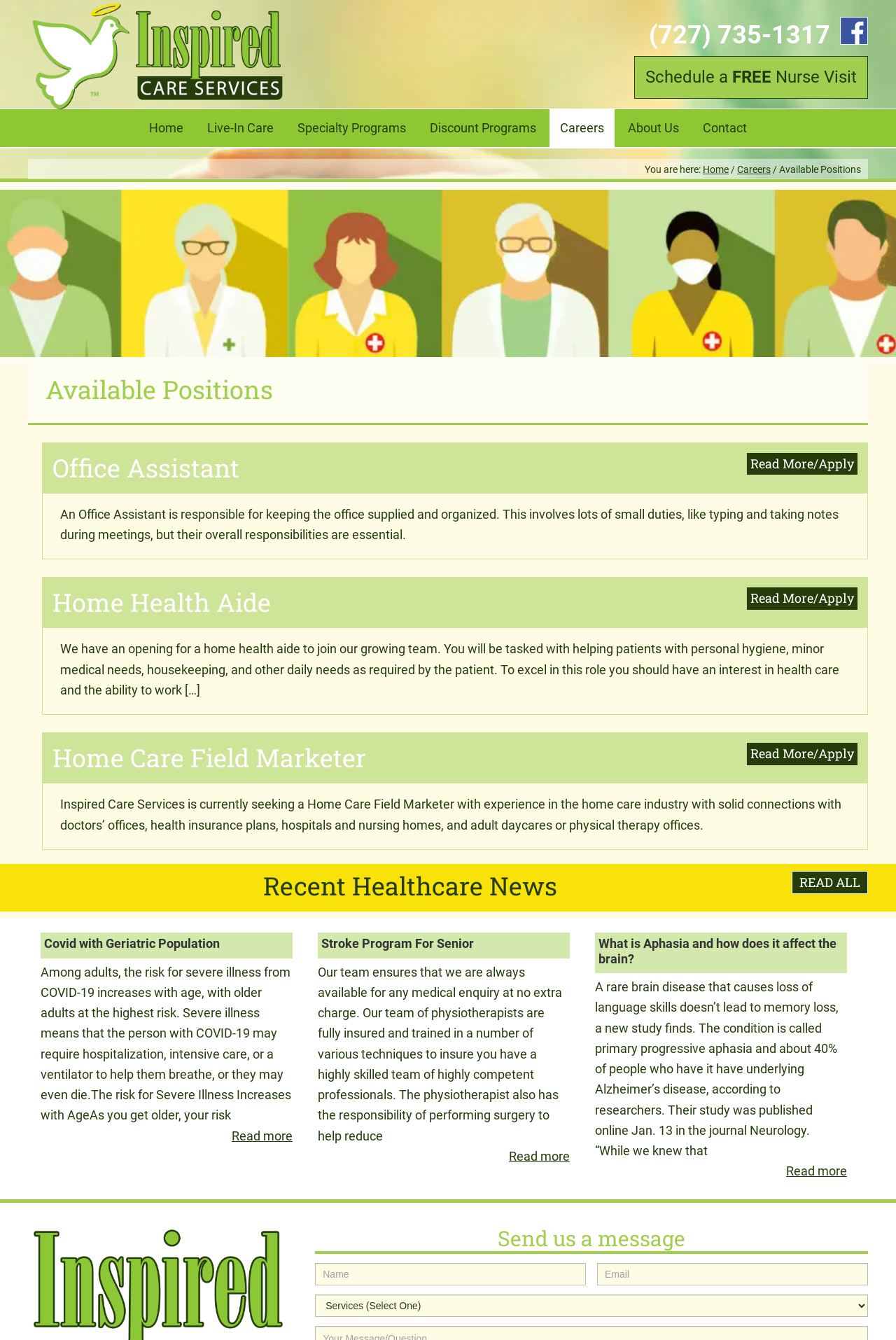Offer an extensive depiction of the webpage and its key elements.

The webpage is titled "Available Positions" and appears to be a job listing page for a healthcare company called Inspired Care Services. At the top of the page, there is a logo of the company, followed by a phone number and a link to schedule a free nurse visit.

The main navigation menu is located below the logo, with links to various sections of the website, including "Home", "Live-In Care", "Specialty Programs", "Discount Programs", "Careers", "About Us", and "Contact".

The main content of the page is divided into two sections. The first section lists available job positions, including "Office Assistant", "Home Health Aide", and "Home Care Field Marketer". Each job listing includes a brief description of the role and a link to read more or apply.

The second section appears to be a news or blog section, with headings and links to various articles related to healthcare, such as "Covid with Geriatric Population", "Stroke Program For Senior", and "What is Aphasia and how does it affect the brain?". Each article has a brief summary and a link to read more.

At the bottom of the page, there is a section to send a message, with input fields for name, email, and message, as well as a dropdown menu.

Overall, the webpage is focused on providing information about available job positions and healthcare-related news and articles.